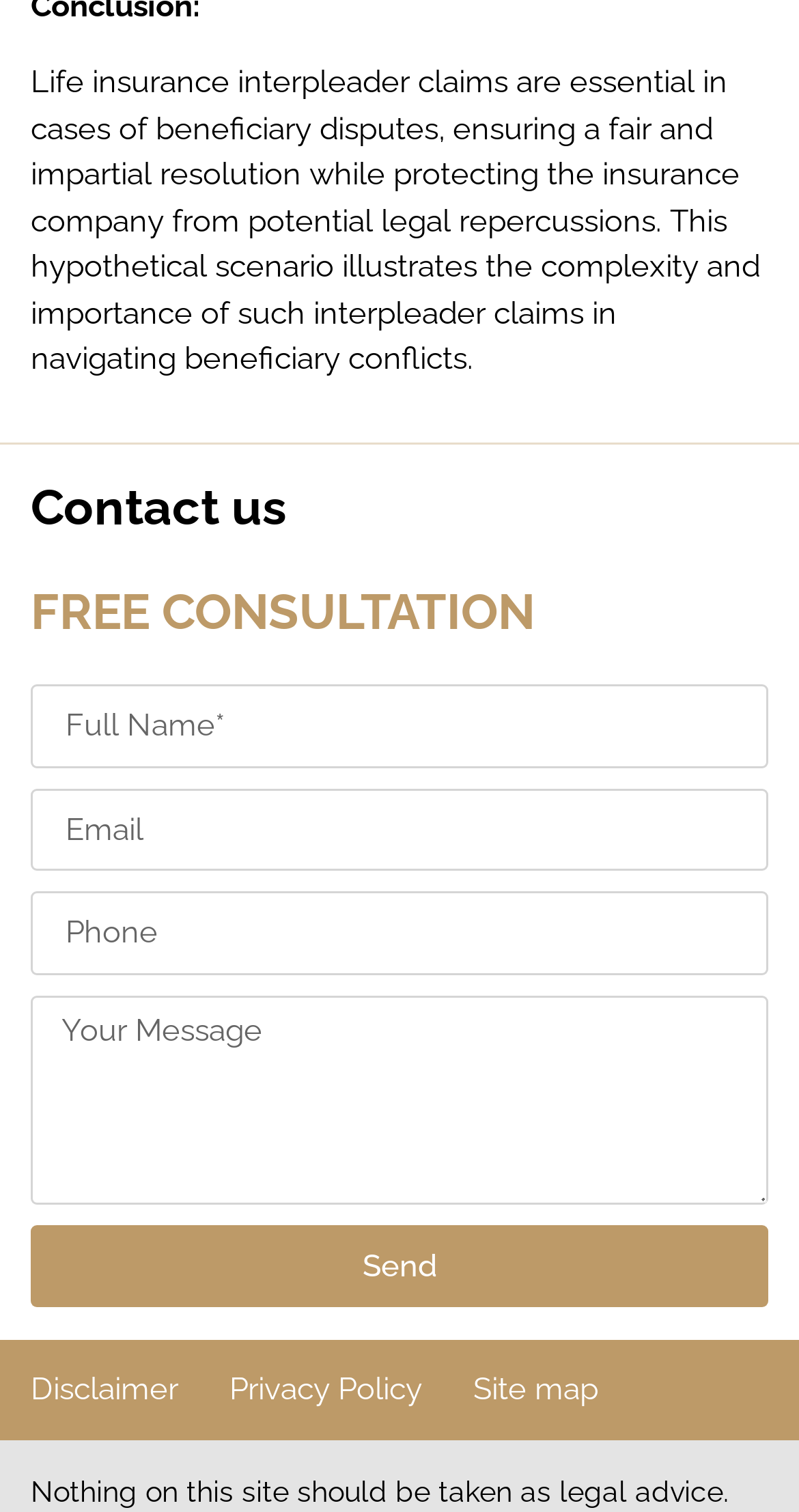Identify the bounding box for the UI element that is described as follows: "Site map".

[0.592, 0.906, 0.749, 0.933]